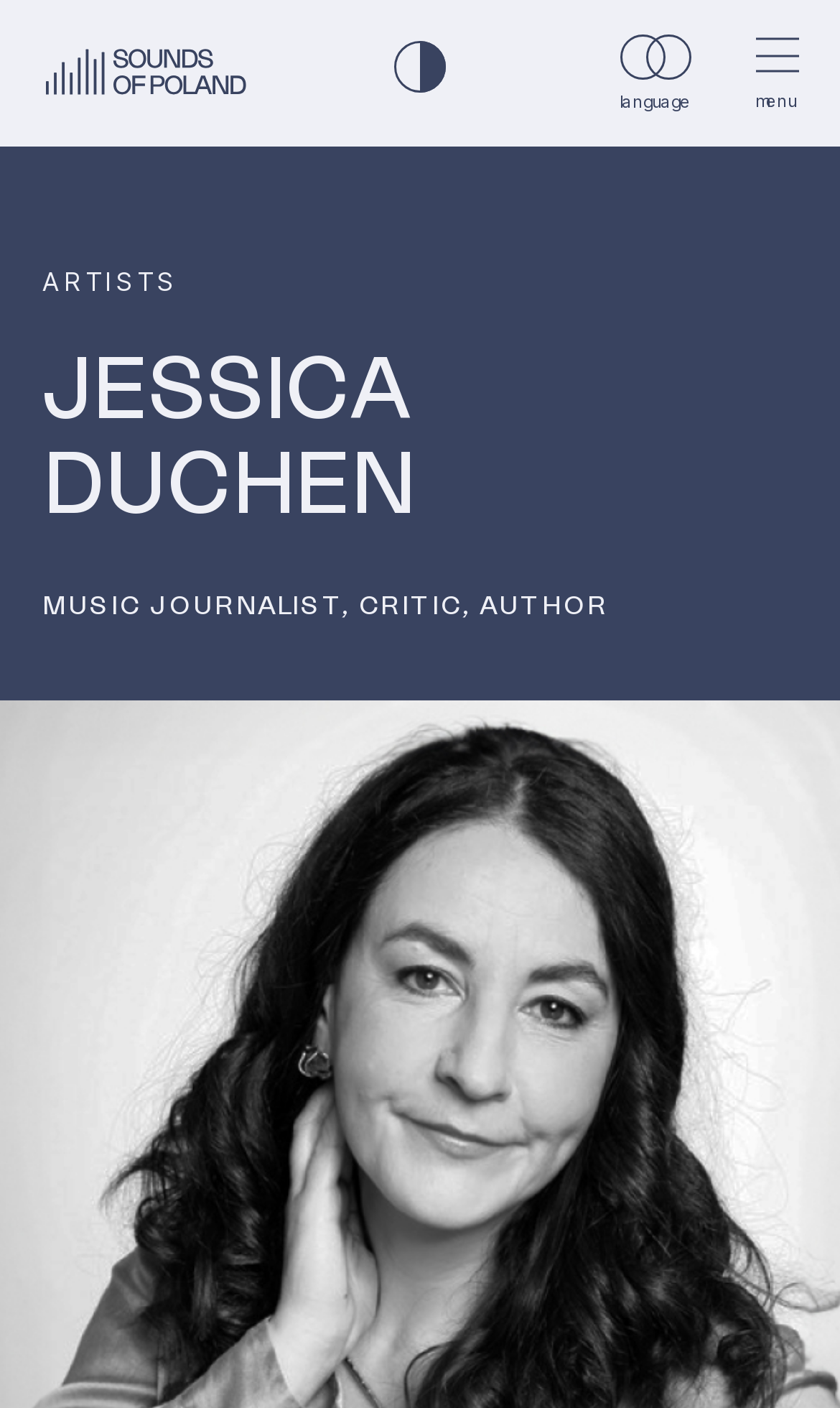Respond with a single word or phrase to the following question:
What is the logo of the webpage?

Sounds of Poland logo